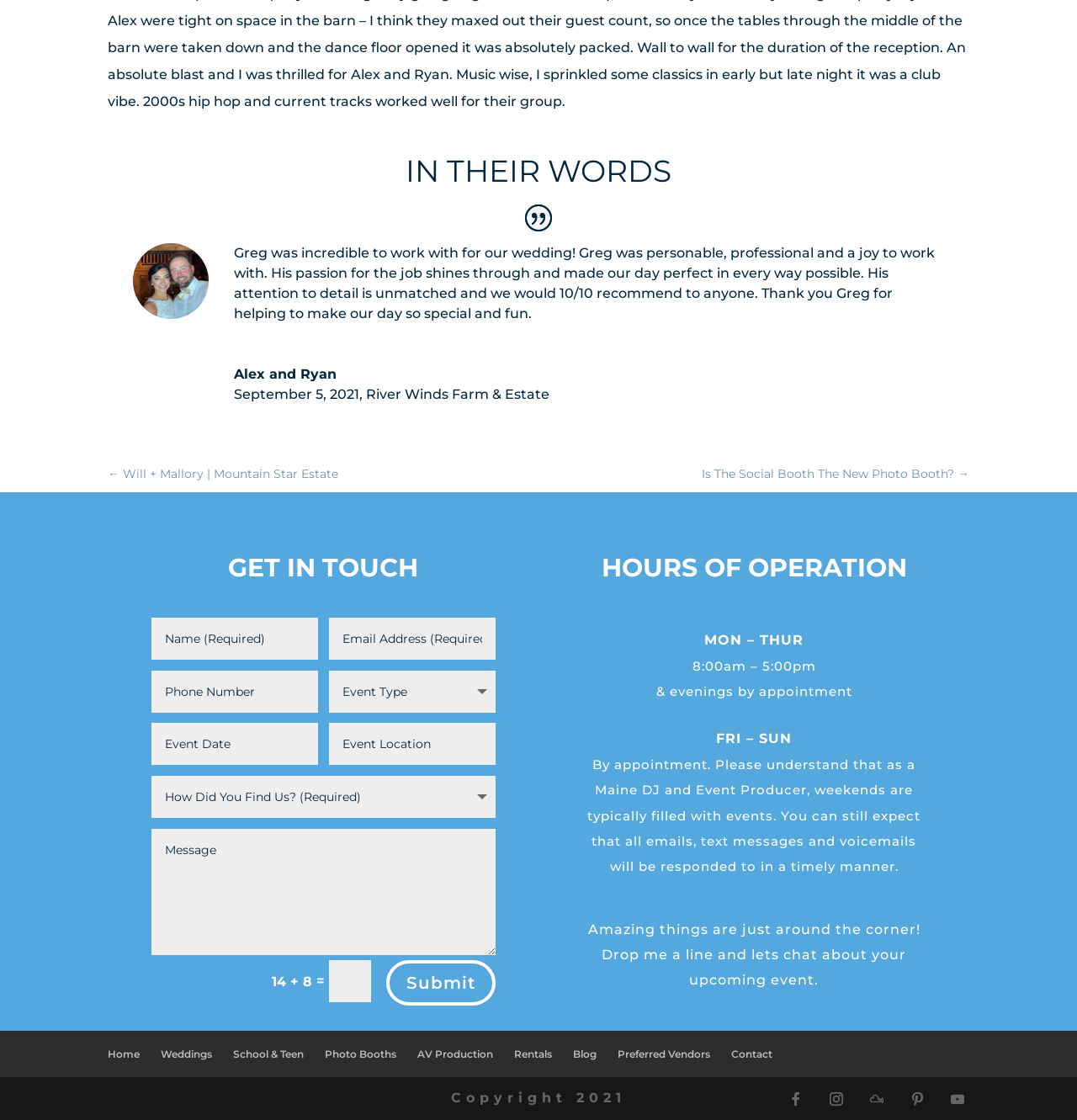Provide a one-word or short-phrase answer to the question:
What are the hours of operation for Fridays to Sundays?

By appointment